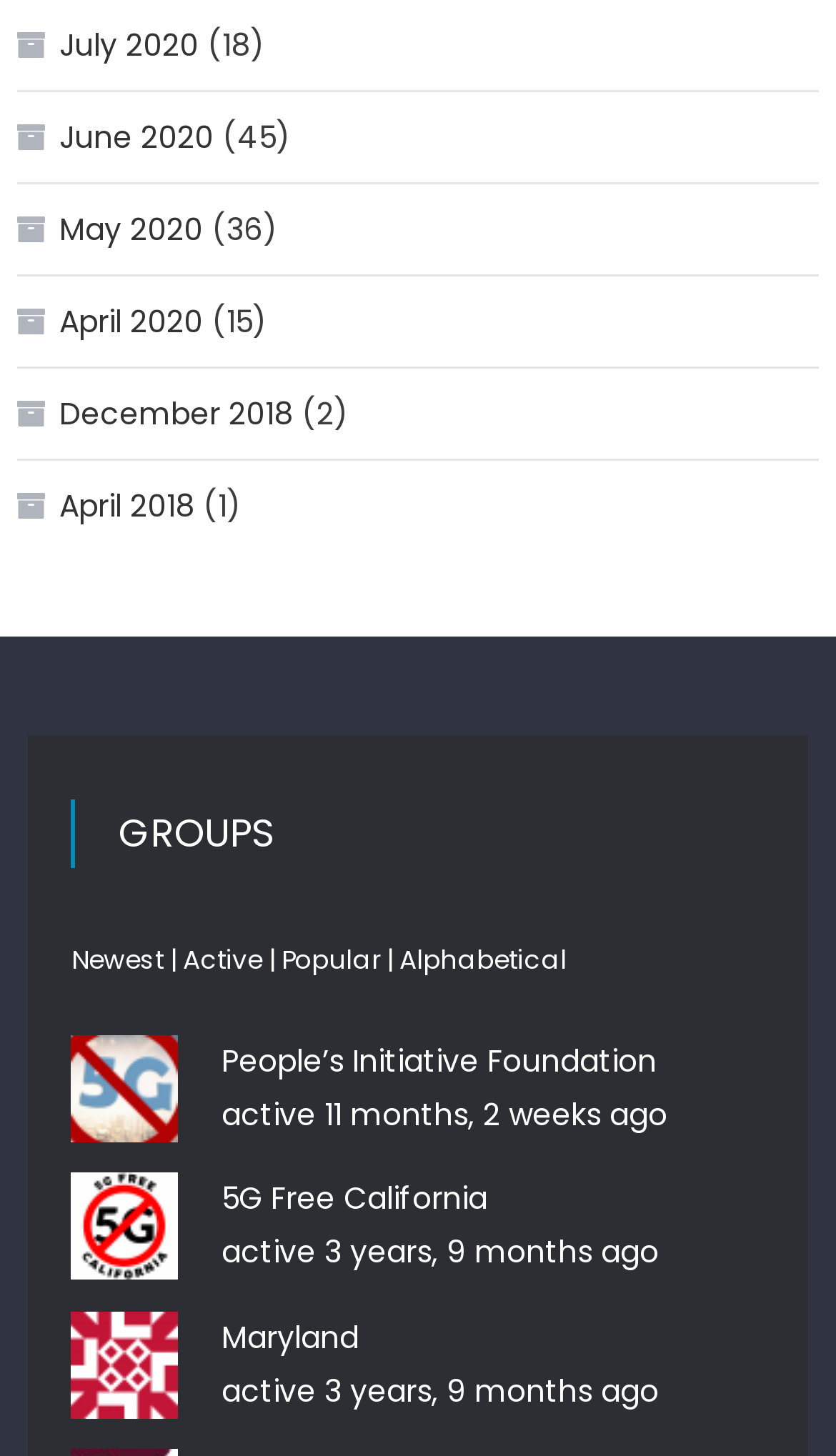Please look at the image and answer the question with a detailed explanation: What symbol is used to separate the sorting options?

The symbol used to separate the sorting options is '|' as indicated by the static text elements at coordinates [0.204, 0.647, 0.211, 0.672] and [0.463, 0.647, 0.47, 0.672]. These elements are used to separate the link elements representing the different sorting options.